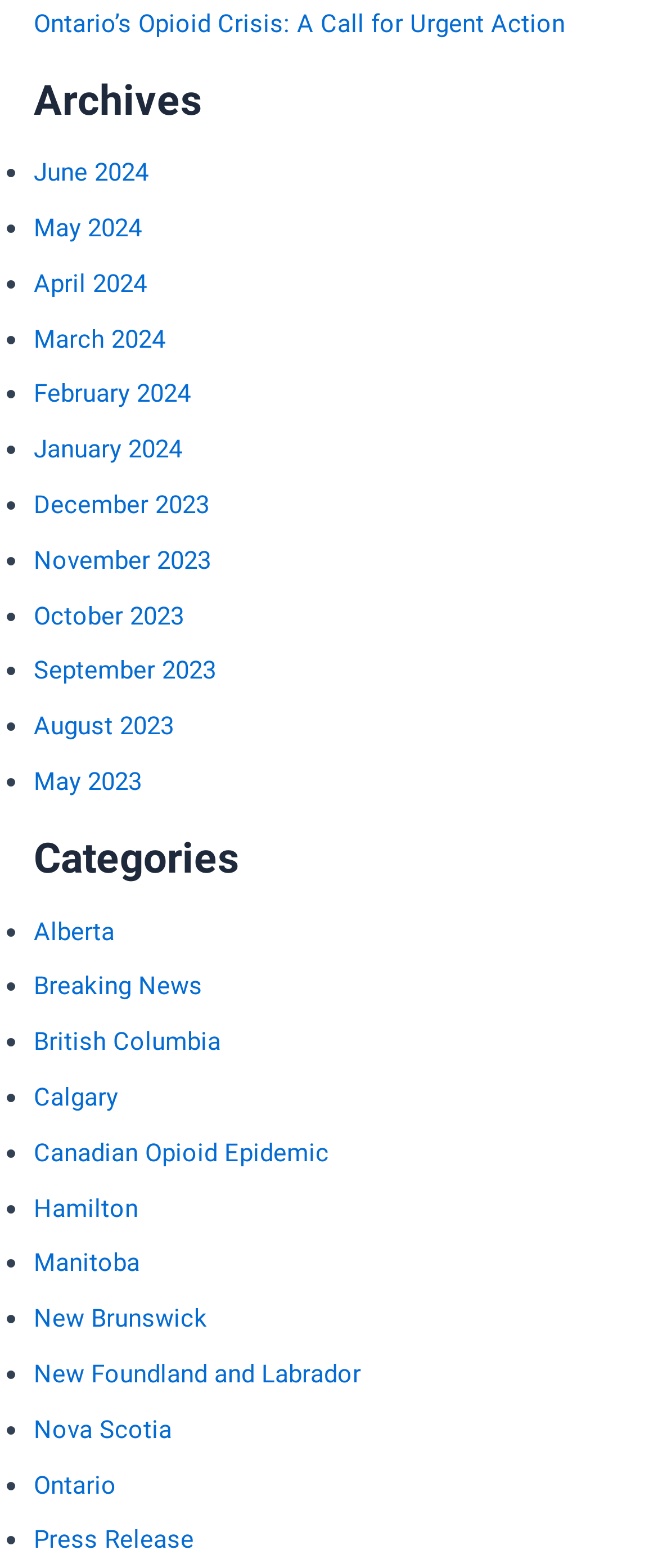How many links are there in the Archives section?
Give a thorough and detailed response to the question.

I counted the number of links under the 'Archives' heading, which are labeled as 'June 2024', 'May 2024', ..., 'December 2023'. There are 12 links in total.